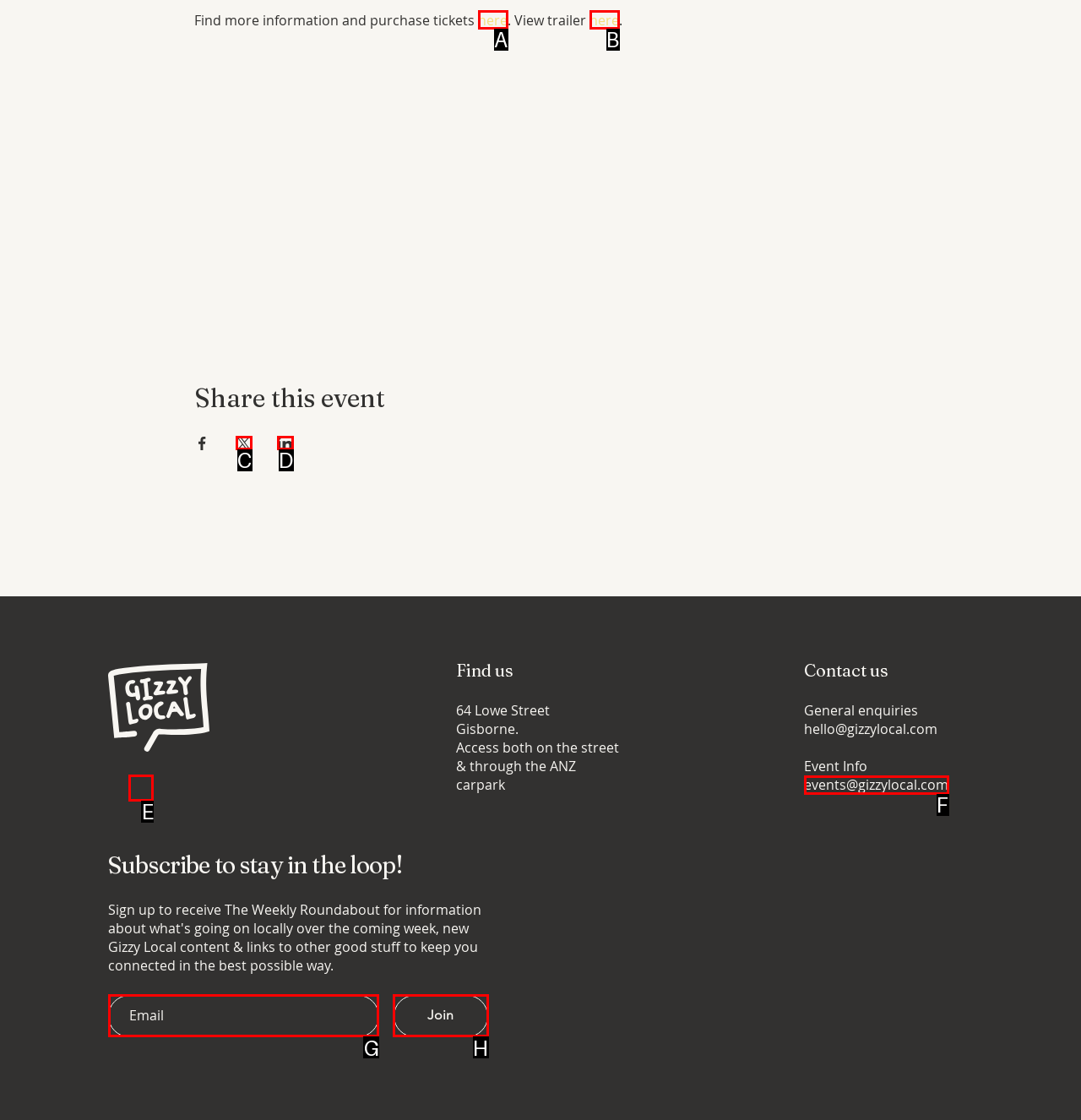Identify the appropriate choice to fulfill this task: Open Instagram
Respond with the letter corresponding to the correct option.

E